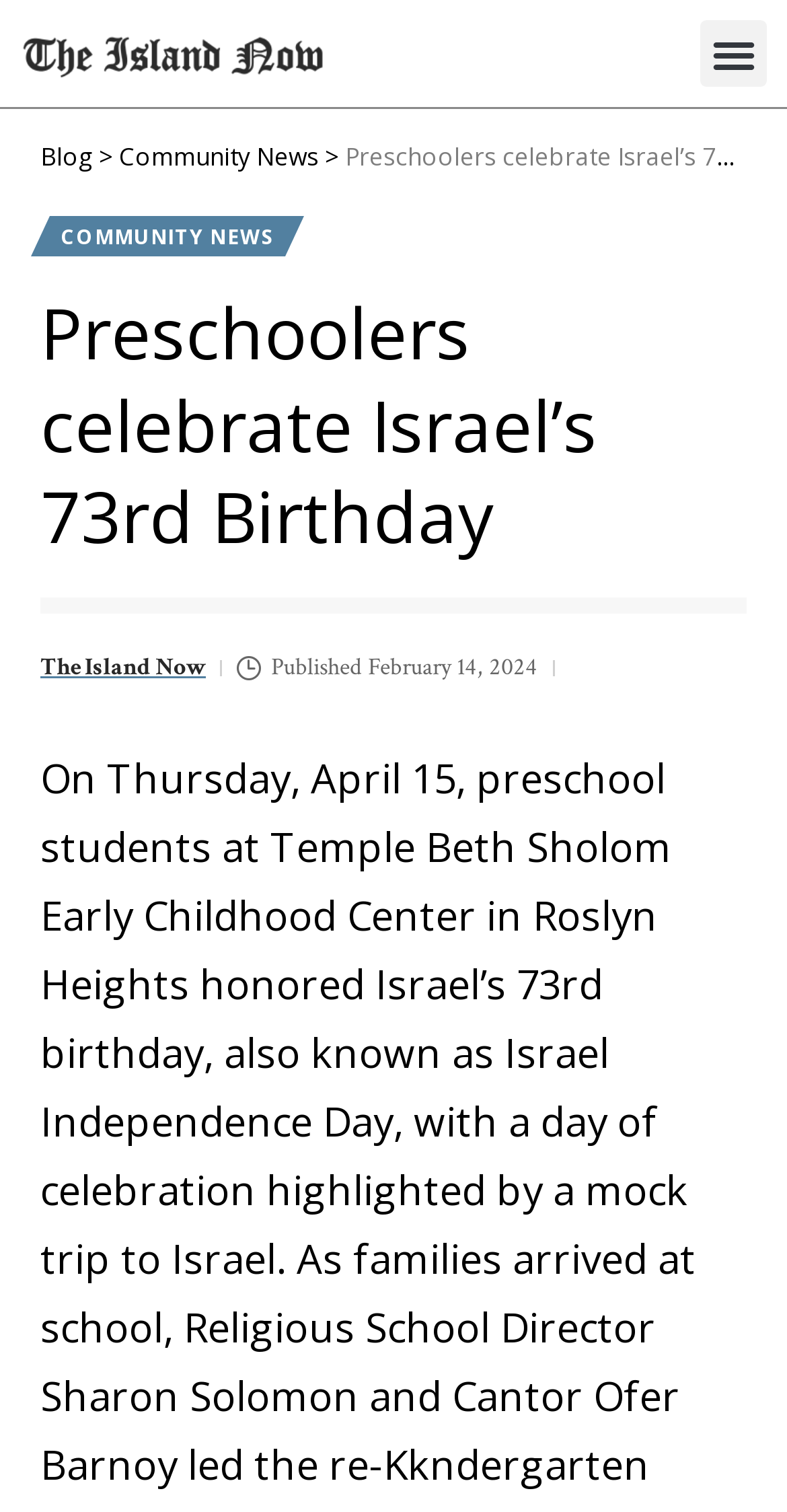Please find the bounding box for the UI element described by: "Kessler & Solomiany, LLC".

None